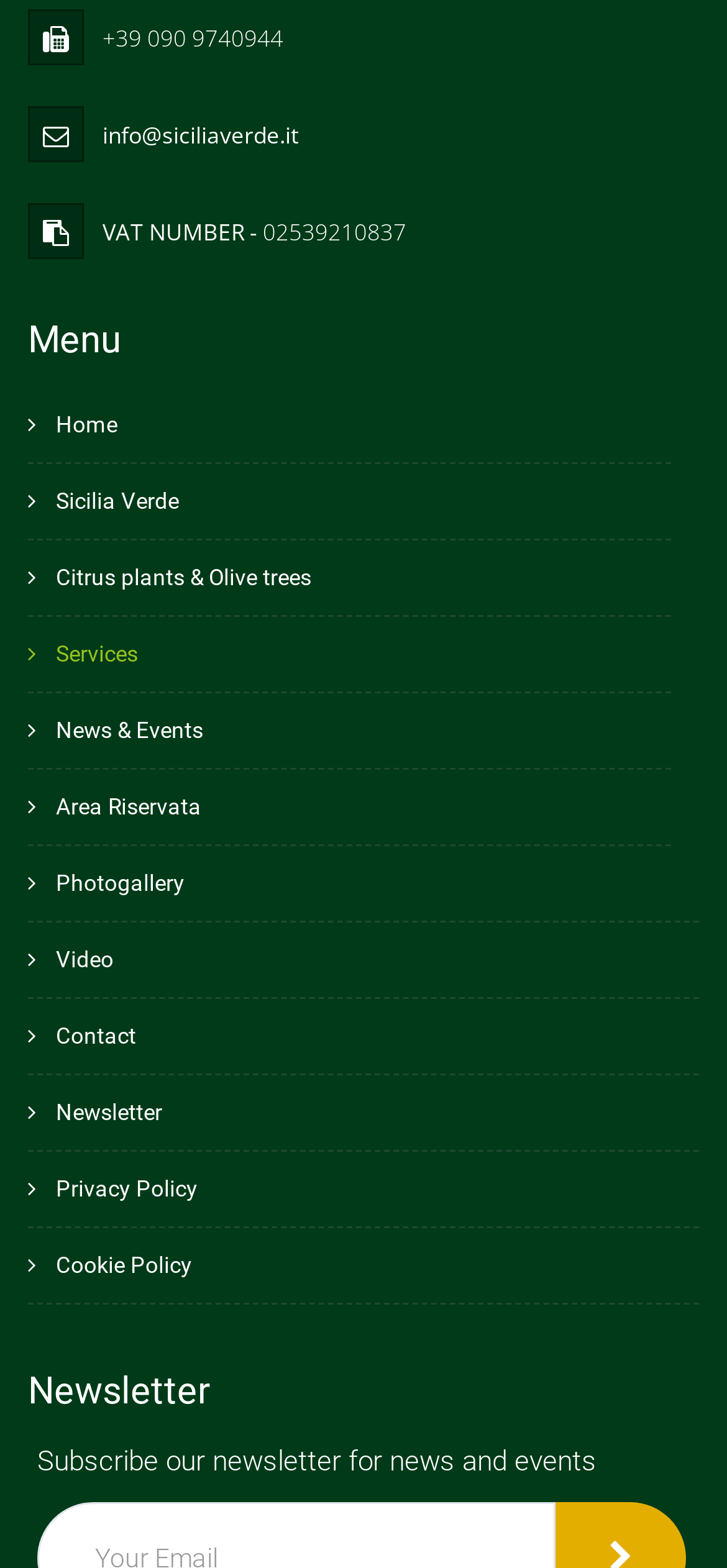Extract the bounding box coordinates of the UI element described by: "Policy and Cookie Statement". The coordinates should include four float numbers ranging from 0 to 1, e.g., [left, top, right, bottom].

None